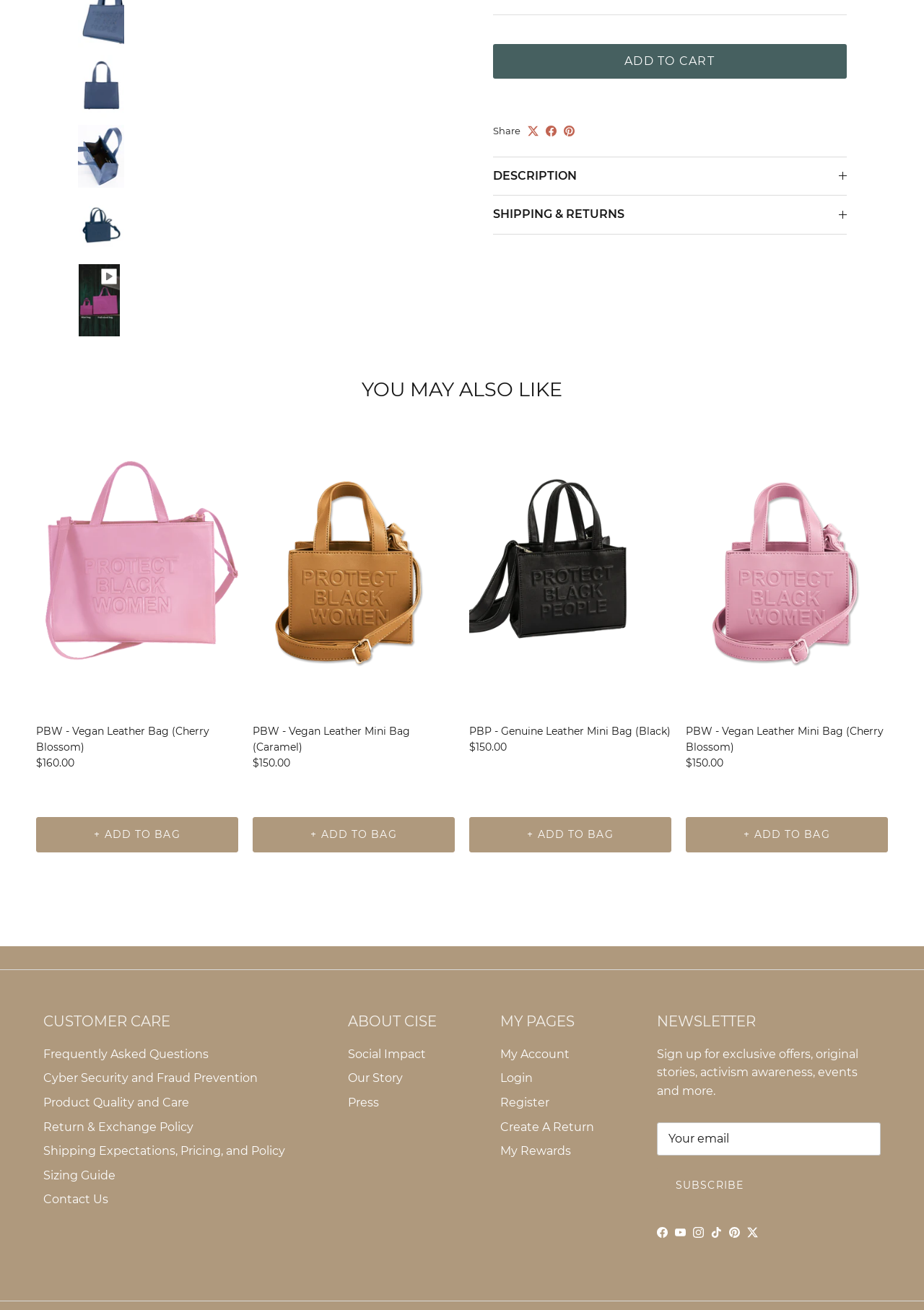Based on the element description, predict the bounding box coordinates (top-left x, top-left y, bottom-right x, bottom-right y) for the UI element in the screenshot: aria-label="Close"

[0.95, 0.651, 1.0, 0.686]